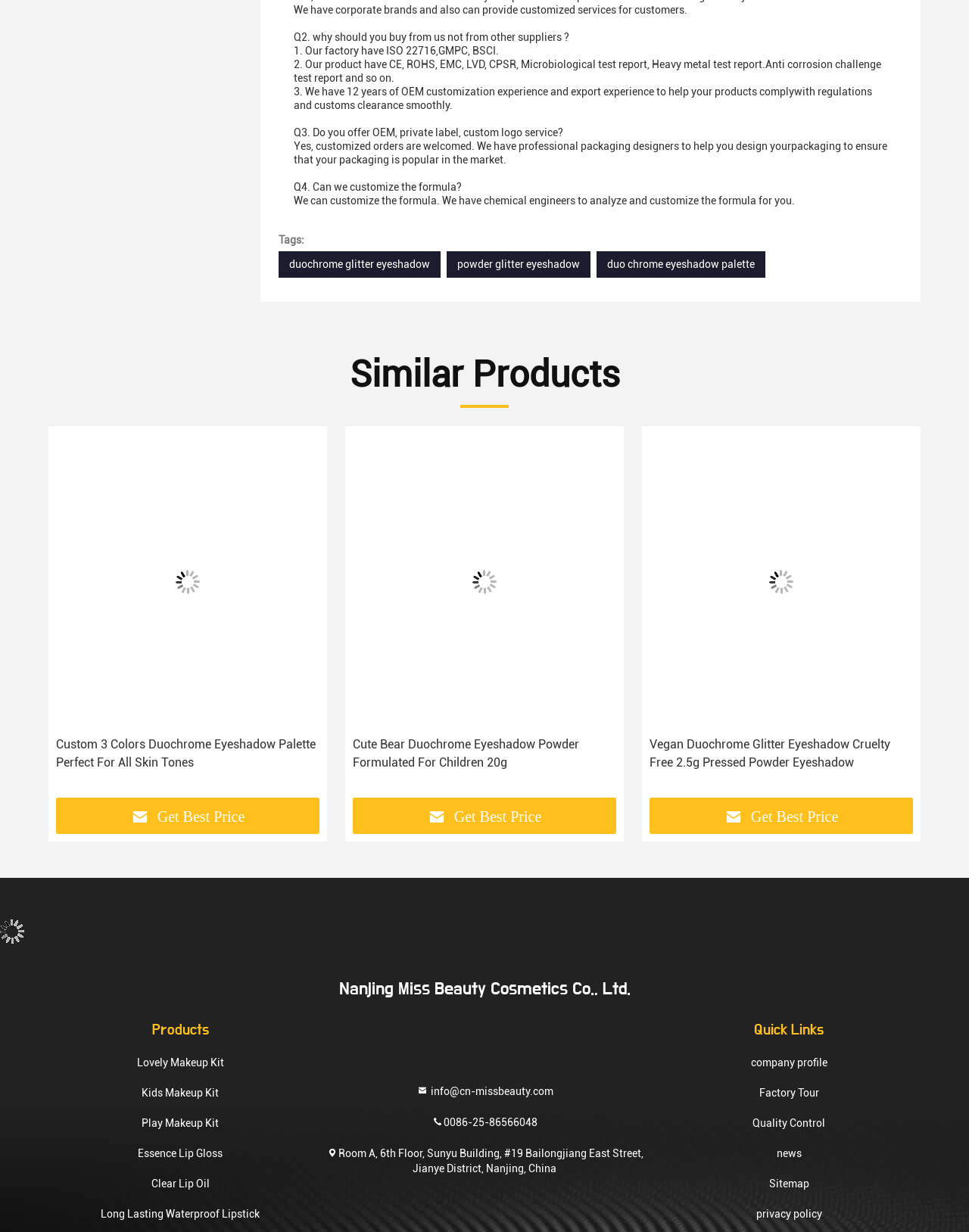Can customers customize their products?
Analyze the image and provide a thorough answer to the question.

I found this by looking at the text that says 'Yes, customized orders are welcomed. We have professional packaging designers to help you design your packaging to ensure that your packaging is popular in the market.' which suggests that customers can customize their products.